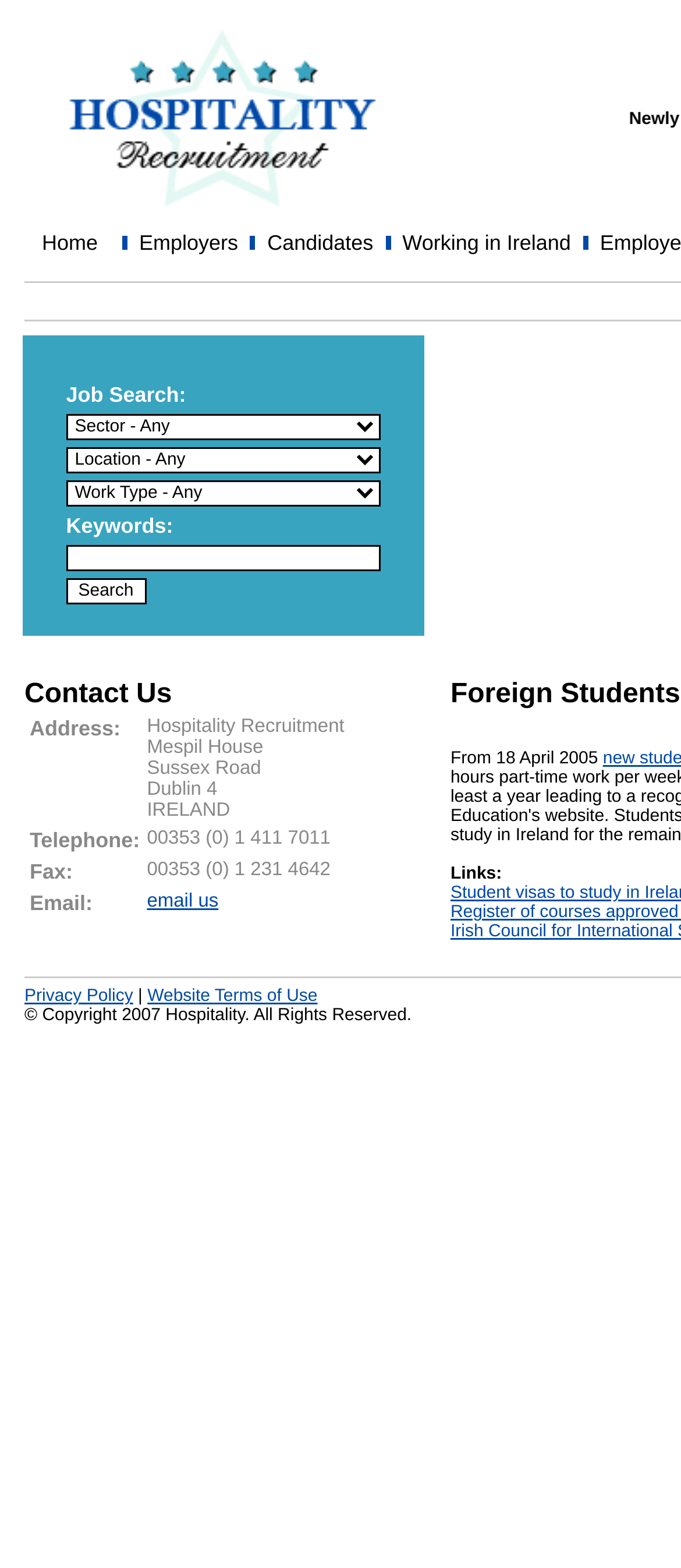Provide a thorough description of the webpage you see.

The webpage is a recruitment website for Ireland's hospitality industry. At the top, there is a logo and a navigation menu with four main links: "Home", "Employers", "Candidates", and "Working in Ireland". Each link has an accompanying icon.

Below the navigation menu, there is a job search section with a title "Job Search" and several fields to filter job searches, including sector, location, work type, and keywords. There are dropdown menus for sector, location, and work type, and a text box for keywords. A "Search" button is located at the bottom of this section.

On the right side of the page, there is a contact information section with the company's address, telephone number, fax number, and email address. The address is broken down into multiple lines, with the city and country on separate lines.

At the bottom of the page, there is a section with a copyright notice and two links to "Privacy Policy" and "Website Terms of Use", separated by a vertical bar. There is also a note indicating that the website was updated from 18 April 2005.